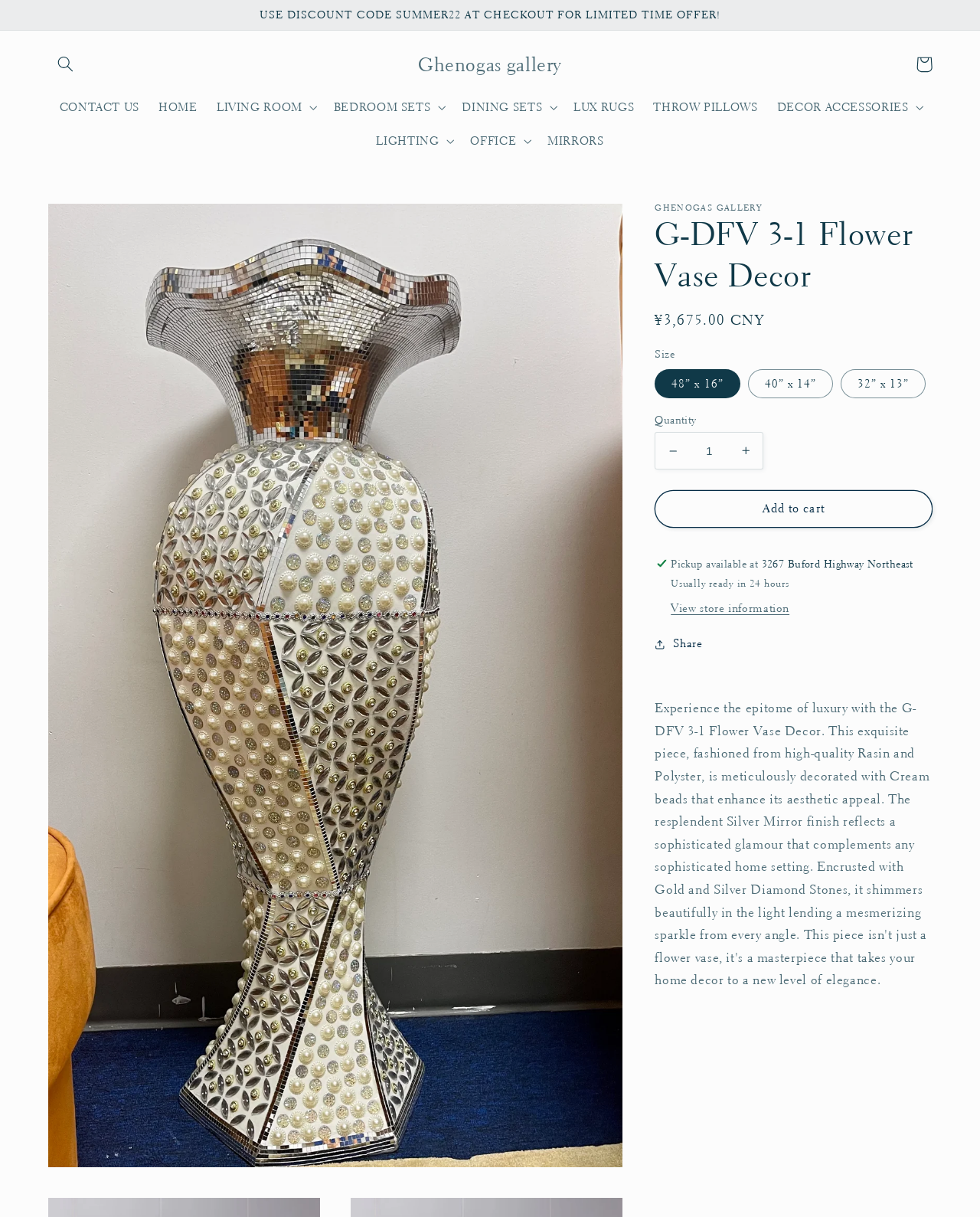Summarize the webpage in an elaborate manner.

The webpage is an e-commerce product page for the "G-DFV 3-1 Flower Vase Decor" on the Ghenogas gallery website. At the top, there is an announcement banner with a limited-time offer, "USE DISCOUNT CODE SUMMER22 AT CHECKOUT FOR LIMITED TIME OFFER!".

Below the announcement, there is a navigation menu with several links, including "CONTACT US", "HOME", and various product categories like "LIVING ROOM", "BEDROOM SETS", and "DECOR ACCESSORIES". These links are arranged horizontally across the top of the page.

In the main content area, there is a product title "G-DFV 3-1 Flower Vase Decor" followed by a product description, which is not provided in the accessibility tree. Below the title, there is a product information section with the regular price "¥3,675.00 CNY" and a size selection option with three radio buttons for different sizes.

To the right of the size selection, there is a quantity control section with a "Decrease quantity" button, a spin button to input the quantity, and an "Increase quantity" button. Below the quantity control, there is an "Add to cart" button.

Further down, there is a section with information about pickup availability, including the address "3267 Buford Highway Northeast" and a note that the product is usually ready in 24 hours. There is also a "View store information" button and a "Share" button.

At the top right corner, there is a cart link and a link to skip to product information.